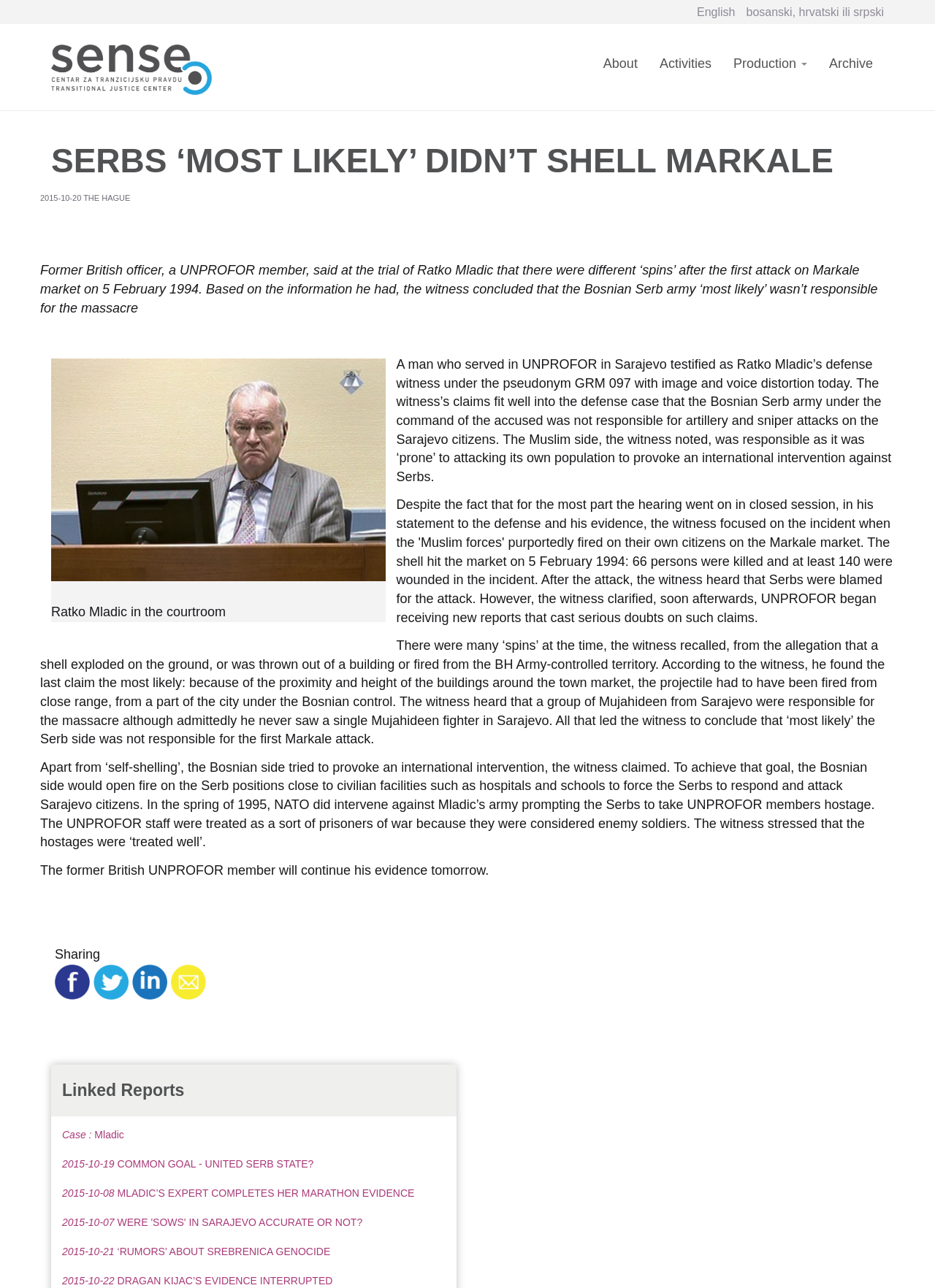What is the date of the article?
Provide an in-depth and detailed answer to the question.

I found the date of the article by looking at the text '2015-10-20 THE HAGUE' at the top of the page, which suggests that the article was published on that date.